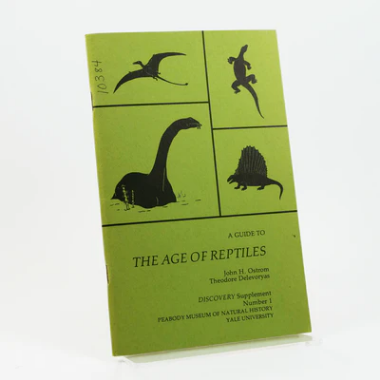Reply to the question below using a single word or brief phrase:
What is the catalog number of the publication?

10384